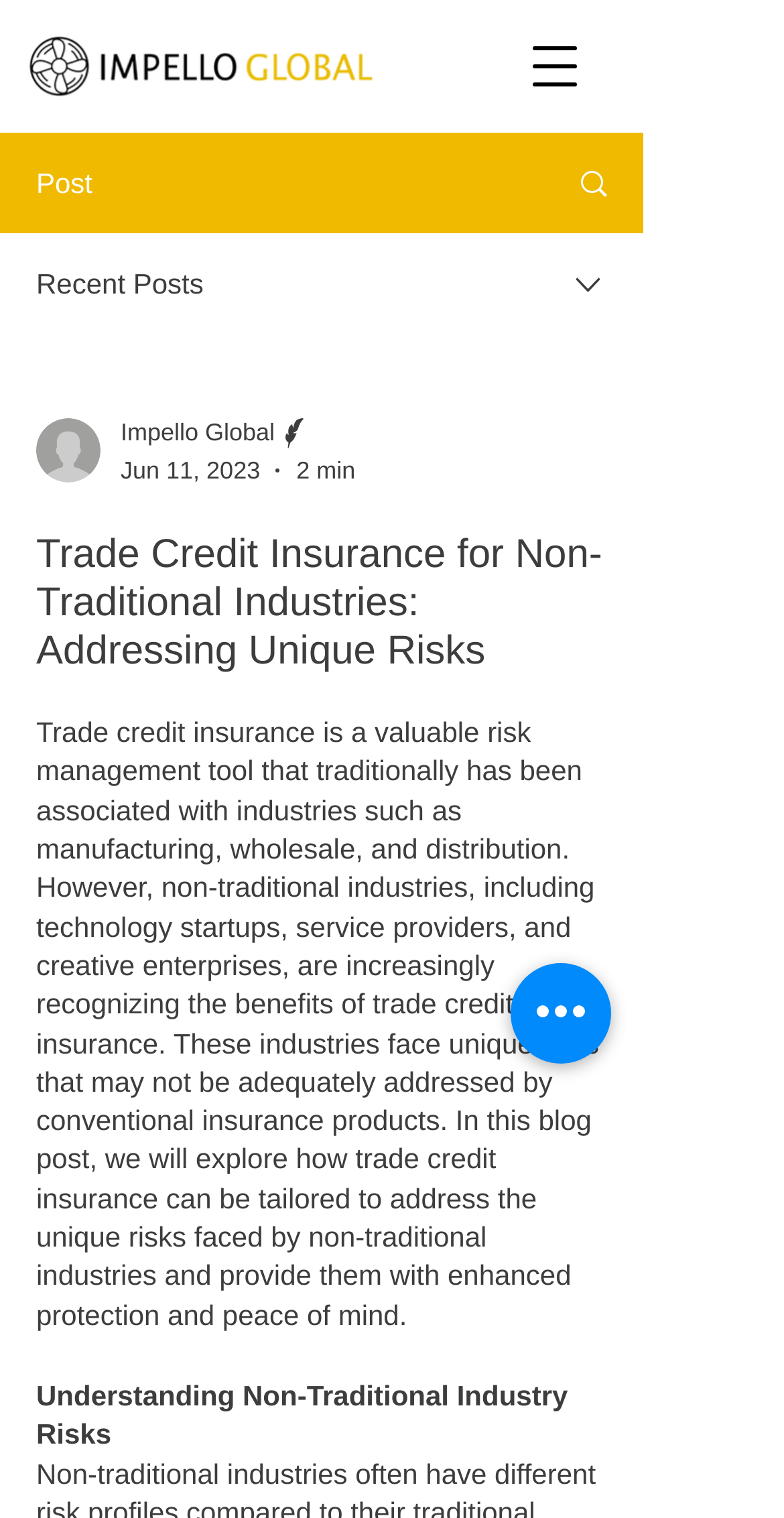Utilize the information from the image to answer the question in detail:
What type of industries are mentioned in the blog post?

The blog post mentions non-traditional industries, including technology startups, service providers, and creative enterprises, which are increasingly recognizing the benefits of trade credit insurance.